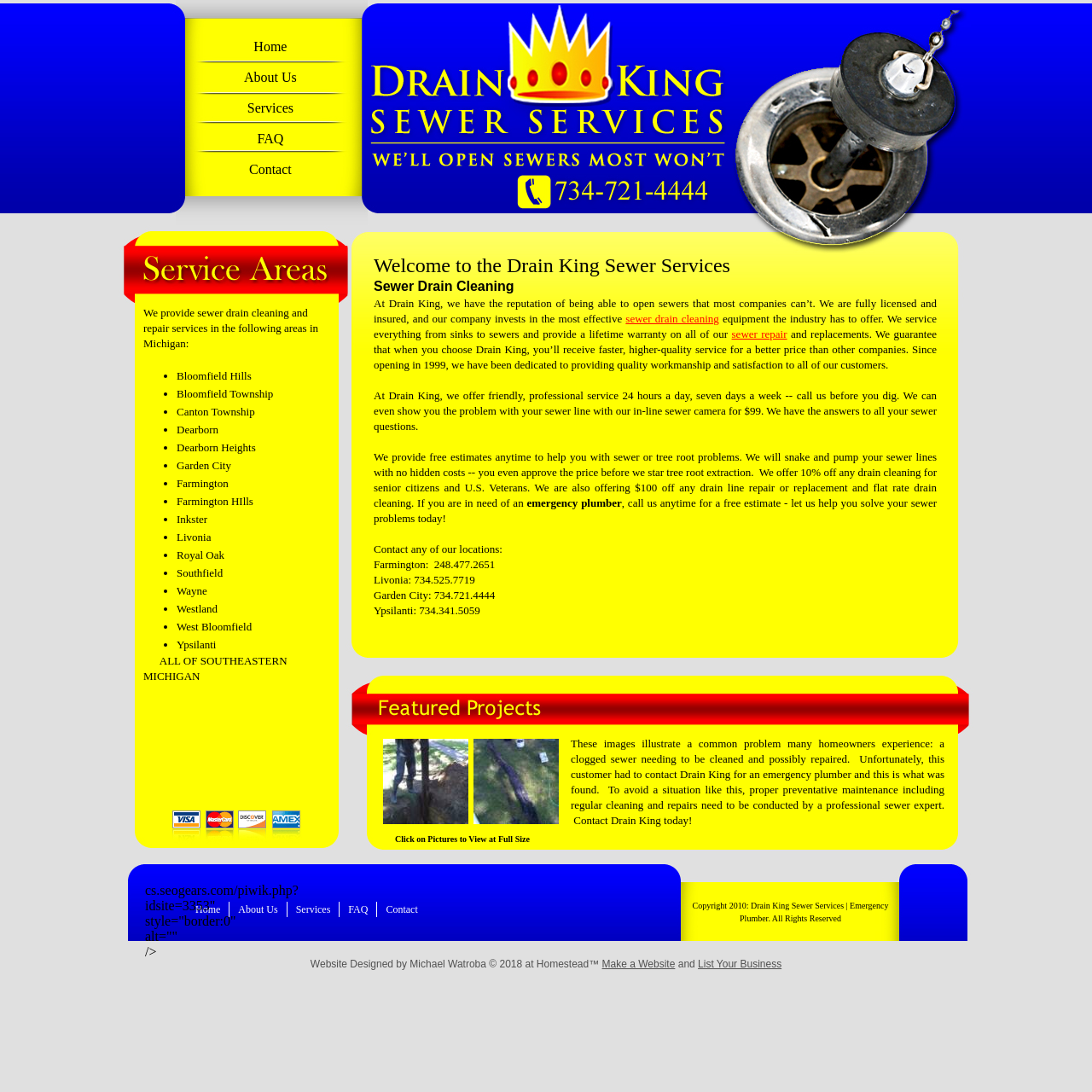Determine the bounding box coordinates for the element that should be clicked to follow this instruction: "Click the 'Drain King Sewer Services is Your Michigan Sewer Repair Company' link". The coordinates should be given as four float numbers between 0 and 1, in the format [left, top, right, bottom].

[0.338, 0.142, 0.669, 0.155]